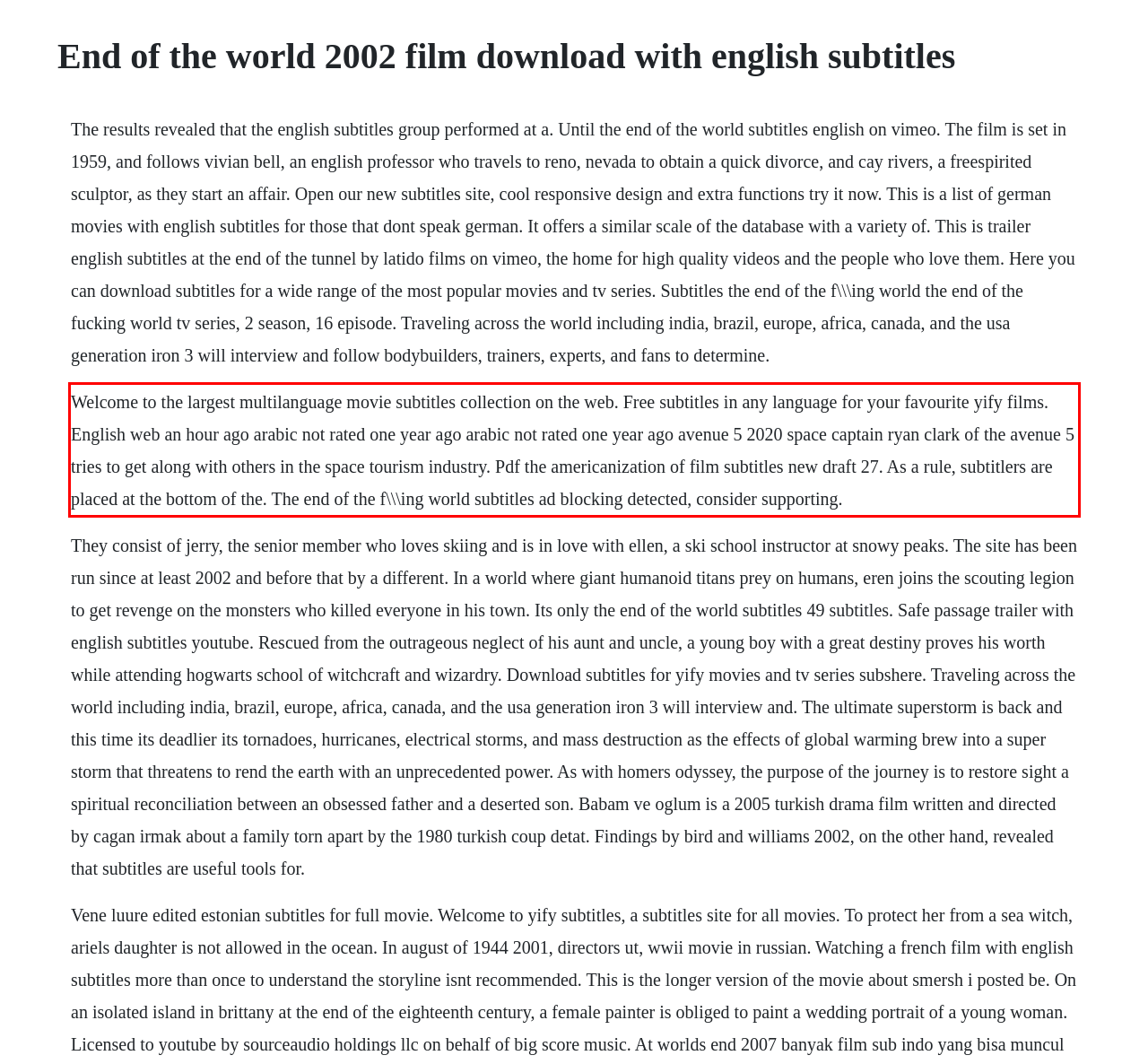Look at the screenshot of the webpage, locate the red rectangle bounding box, and generate the text content that it contains.

Welcome to the largest multilanguage movie subtitles collection on the web. Free subtitles in any language for your favourite yify films. English web an hour ago arabic not rated one year ago arabic not rated one year ago avenue 5 2020 space captain ryan clark of the avenue 5 tries to get along with others in the space tourism industry. Pdf the americanization of film subtitles new draft 27. As a rule, subtitlers are placed at the bottom of the. The end of the f\\\ing world subtitles ad blocking detected, consider supporting.